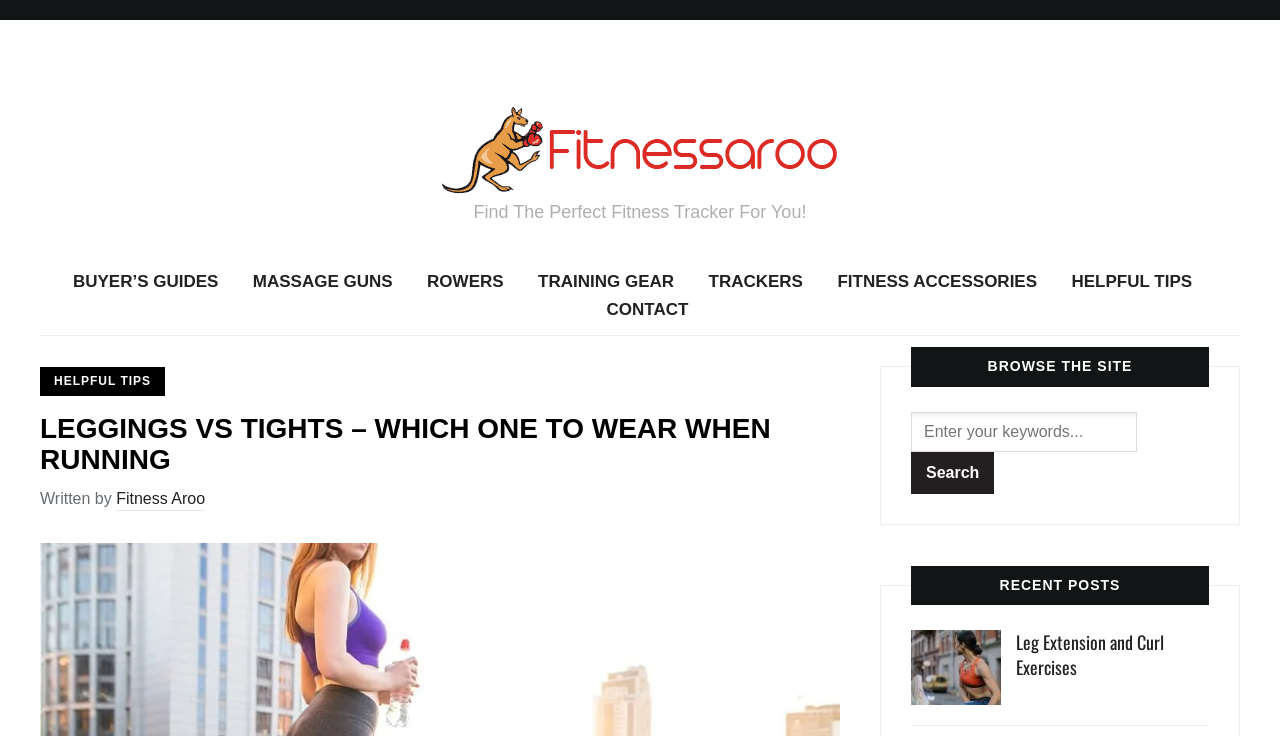Find the bounding box coordinates for the element that must be clicked to complete the instruction: "Browse BUYER'S GUIDES". The coordinates should be four float numbers between 0 and 1, indicated as [left, top, right, bottom].

[0.057, 0.364, 0.171, 0.403]